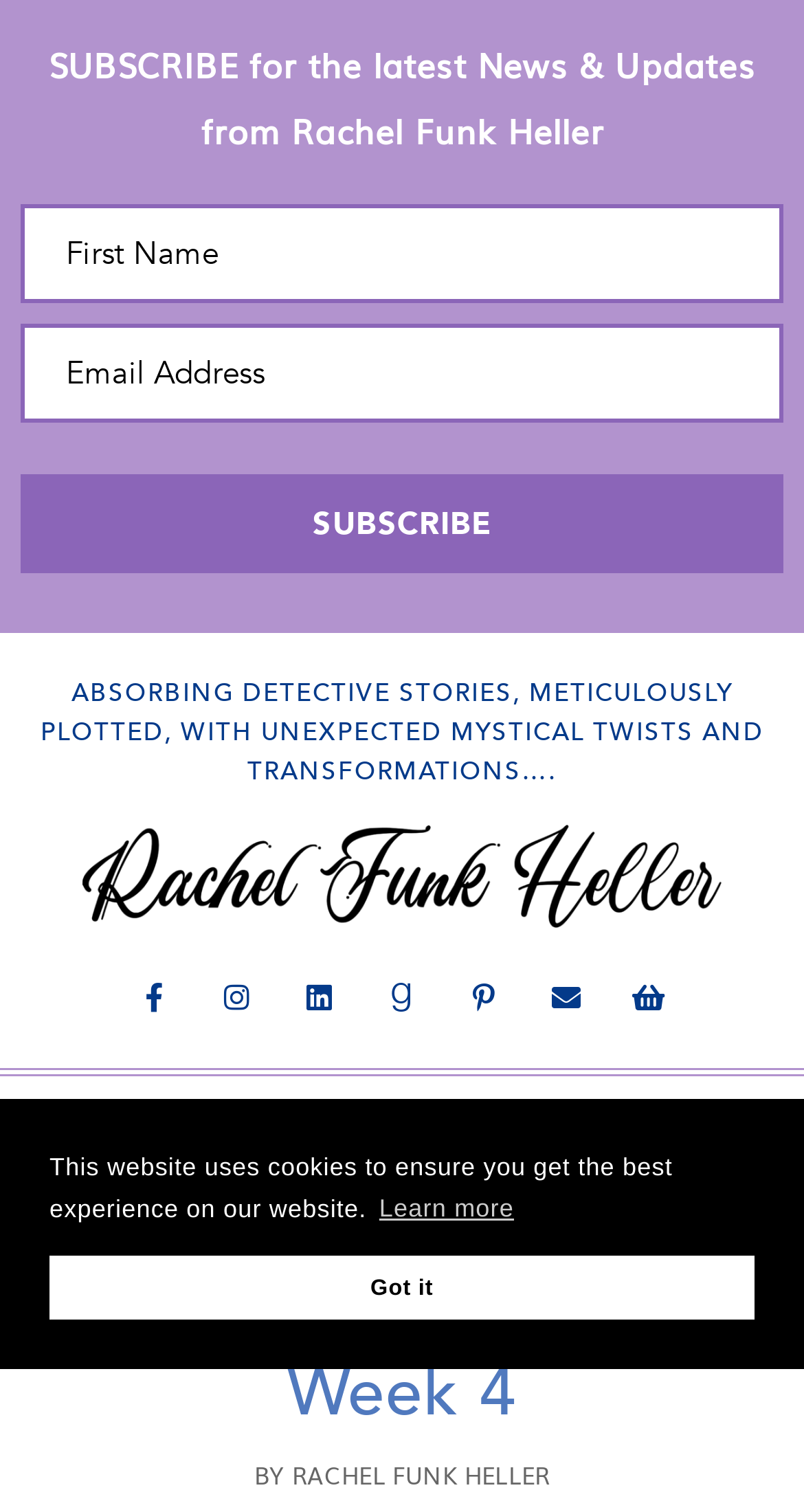Utilize the details in the image to give a detailed response to the question: What is the purpose of the textbox?

The textbox is labeled 'Email Address' and is required, indicating that it is used to enter an email address, likely for subscription or newsletter purposes.